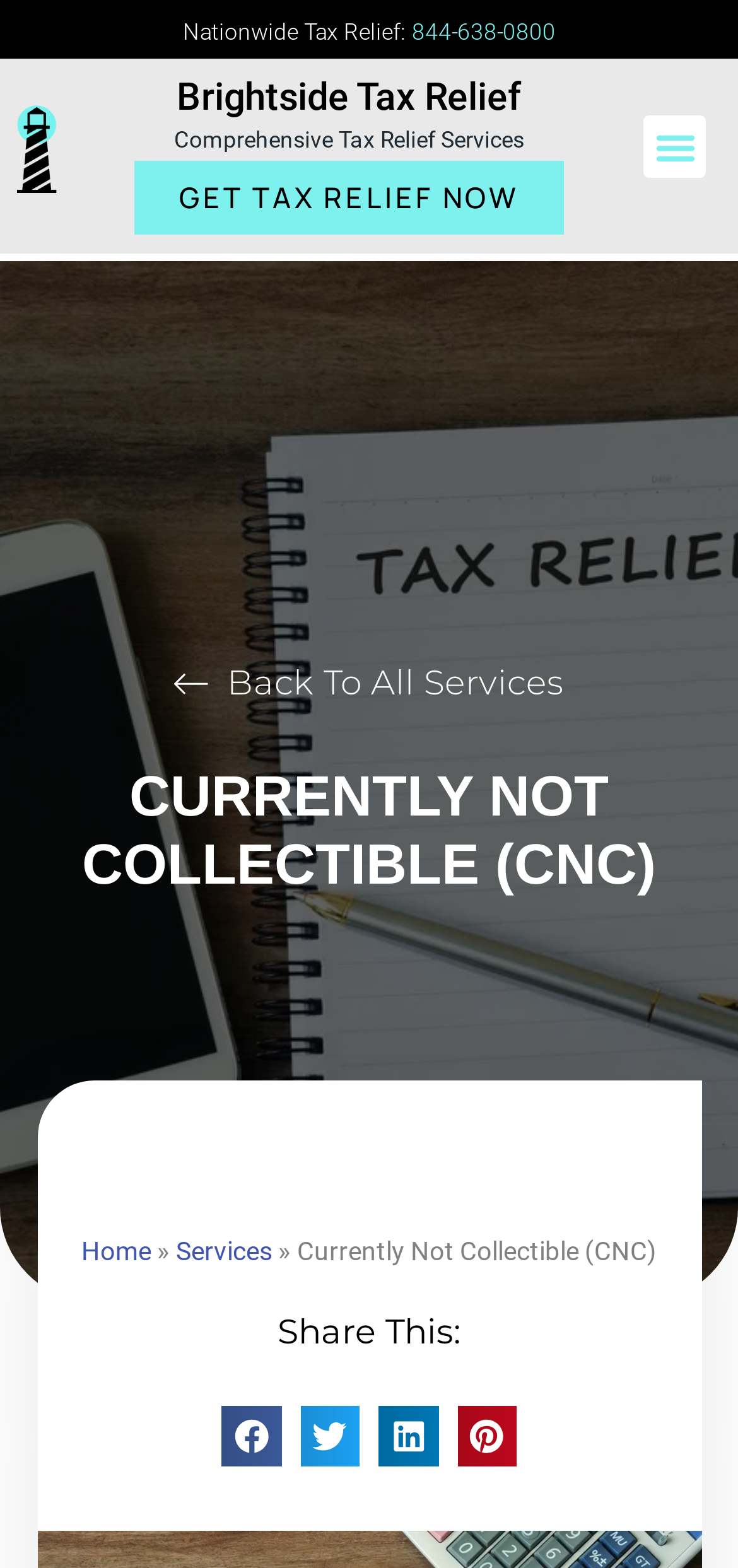How many navigation links are in the breadcrumbs section?
Look at the image and respond with a one-word or short phrase answer.

3